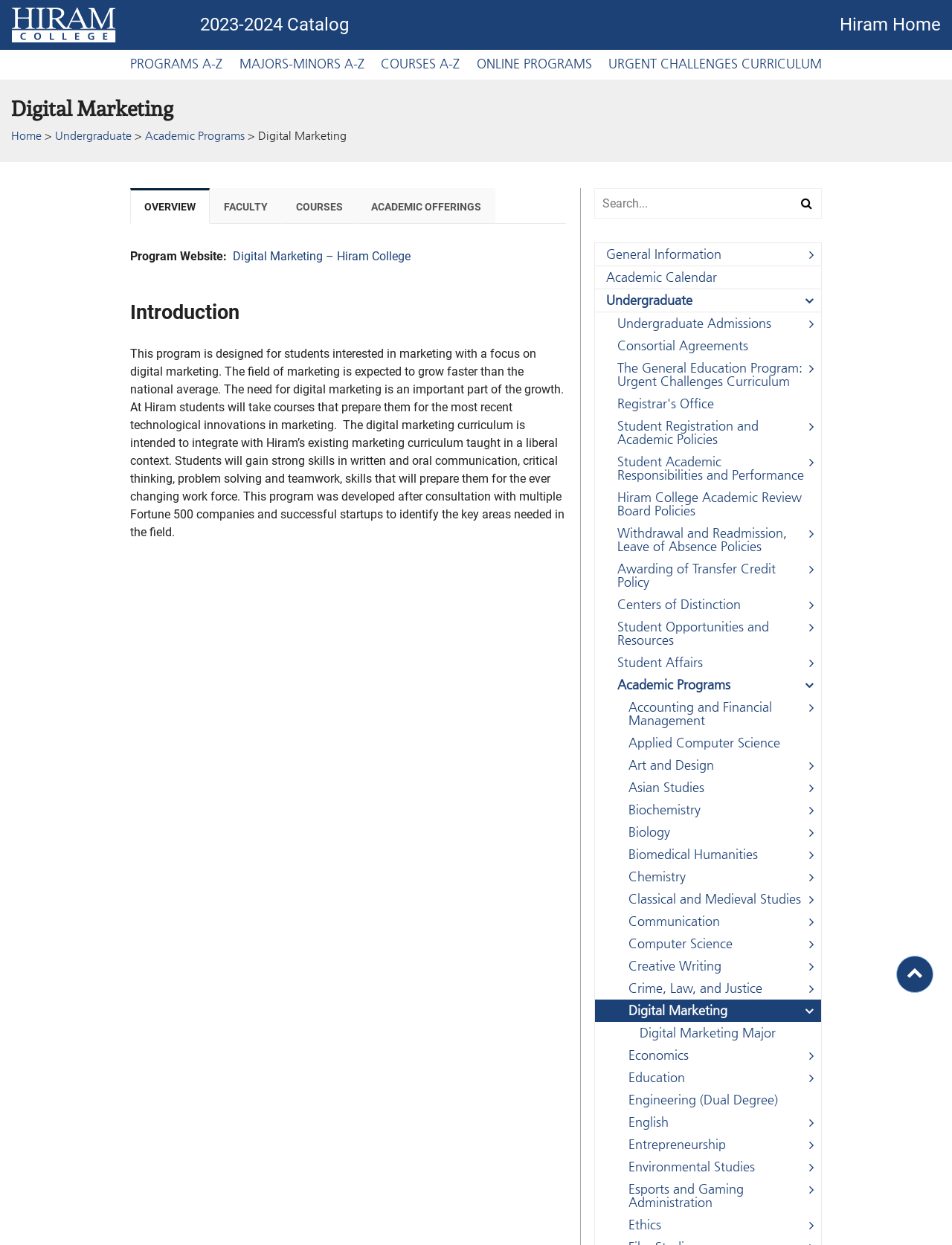What is the name of the program website?
Based on the visual content, answer with a single word or a brief phrase.

Digital Marketing – Hiram College